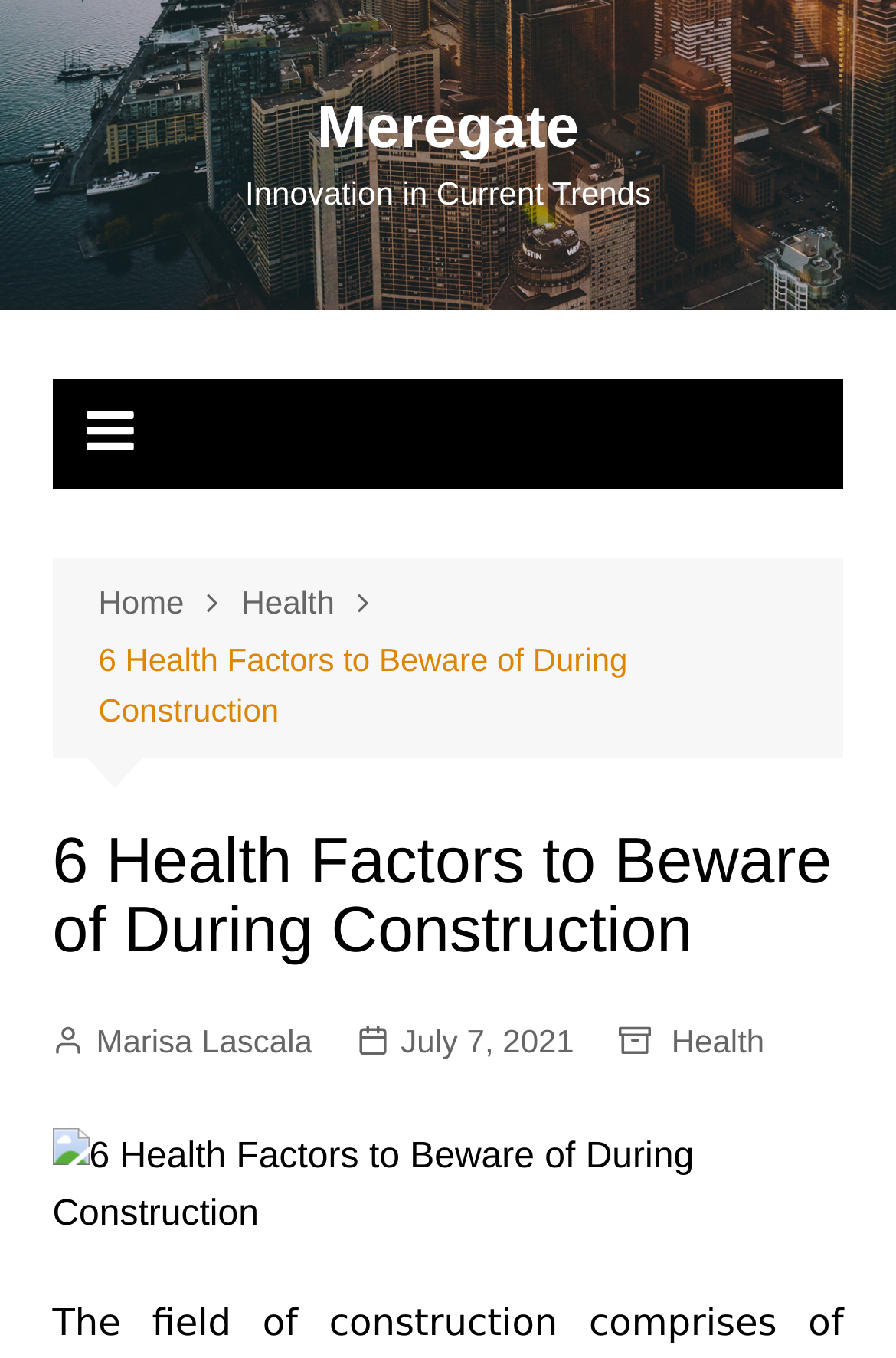Bounding box coordinates are to be given in the format (top-left x, top-left y, bottom-right x, bottom-right y). All values must be floating point numbers between 0 and 1. Provide the bounding box coordinate for the UI element described as: January 28, 2020

None